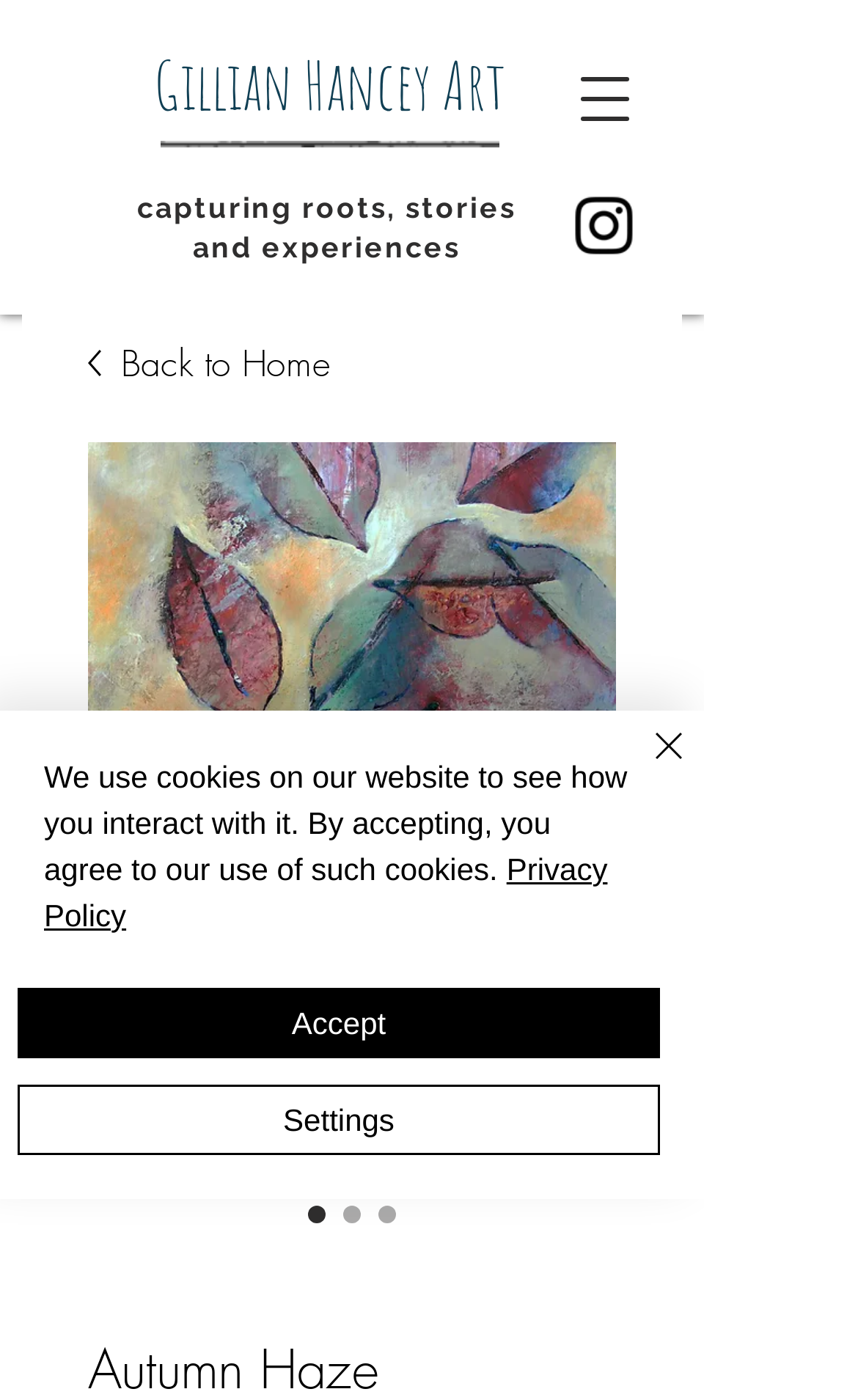What is the purpose of the button 'Open navigation menu'?
Look at the image and respond with a single word or a short phrase.

To open navigation menu